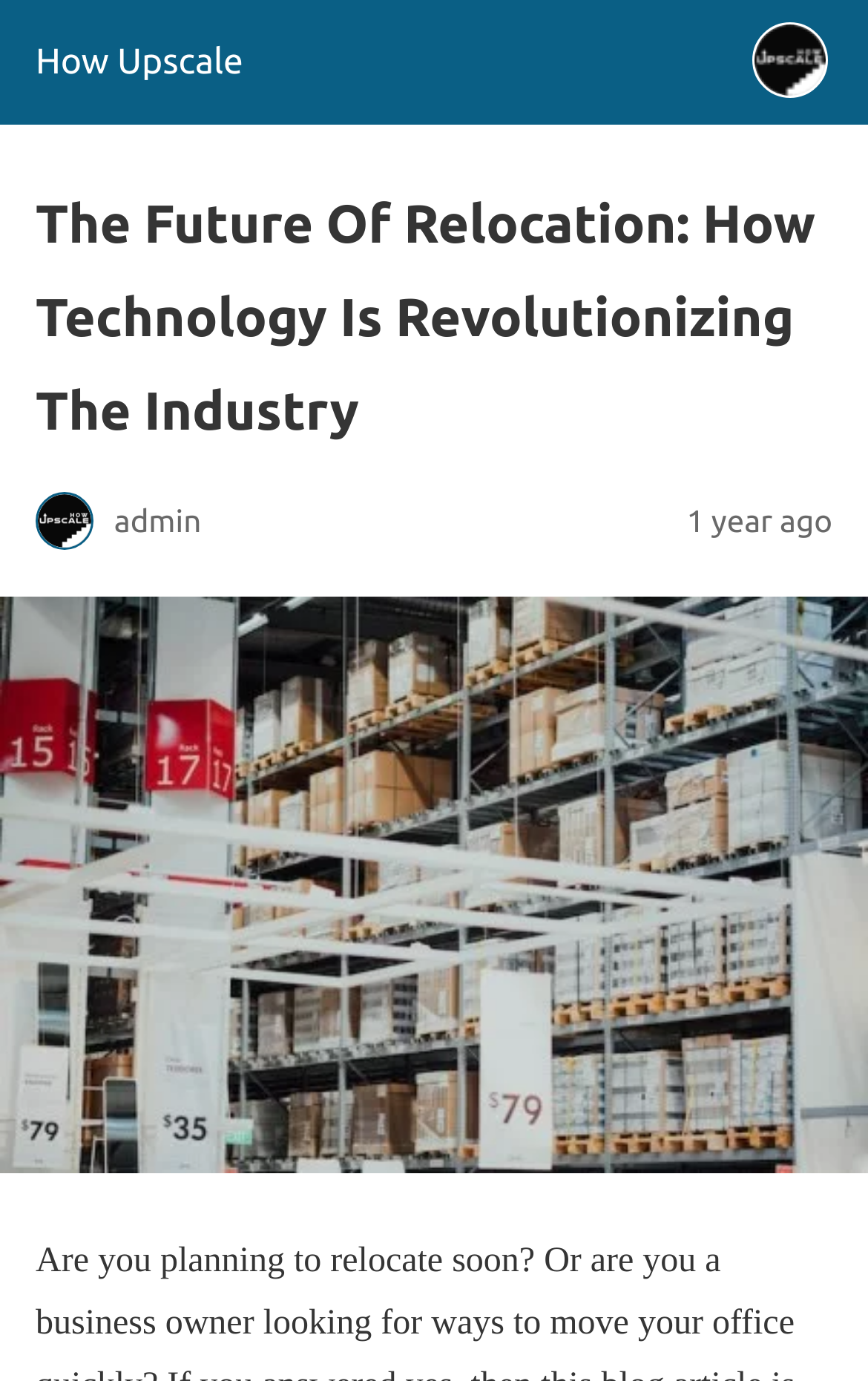Generate a comprehensive description of the webpage content.

This webpage appears to be a blog article discussing the future of relocation and how technology is revolutionizing the industry. At the top left of the page, there is a site icon link with an image, accompanied by a header that displays the title of the article, "The Future Of Relocation: How Technology Is Revolutionizing The Industry". Below the title, there is a small image of an admin, and a timestamp indicating that the article was posted "1 year ago".

The main content of the article is presented in a figure element that spans the entire width of the page, located below the header section. This figure contains an image related to the topic, with a caption or description that is not explicitly stated. The image takes up most of the page's width and height, suggesting that it is a prominent visual element in the article.